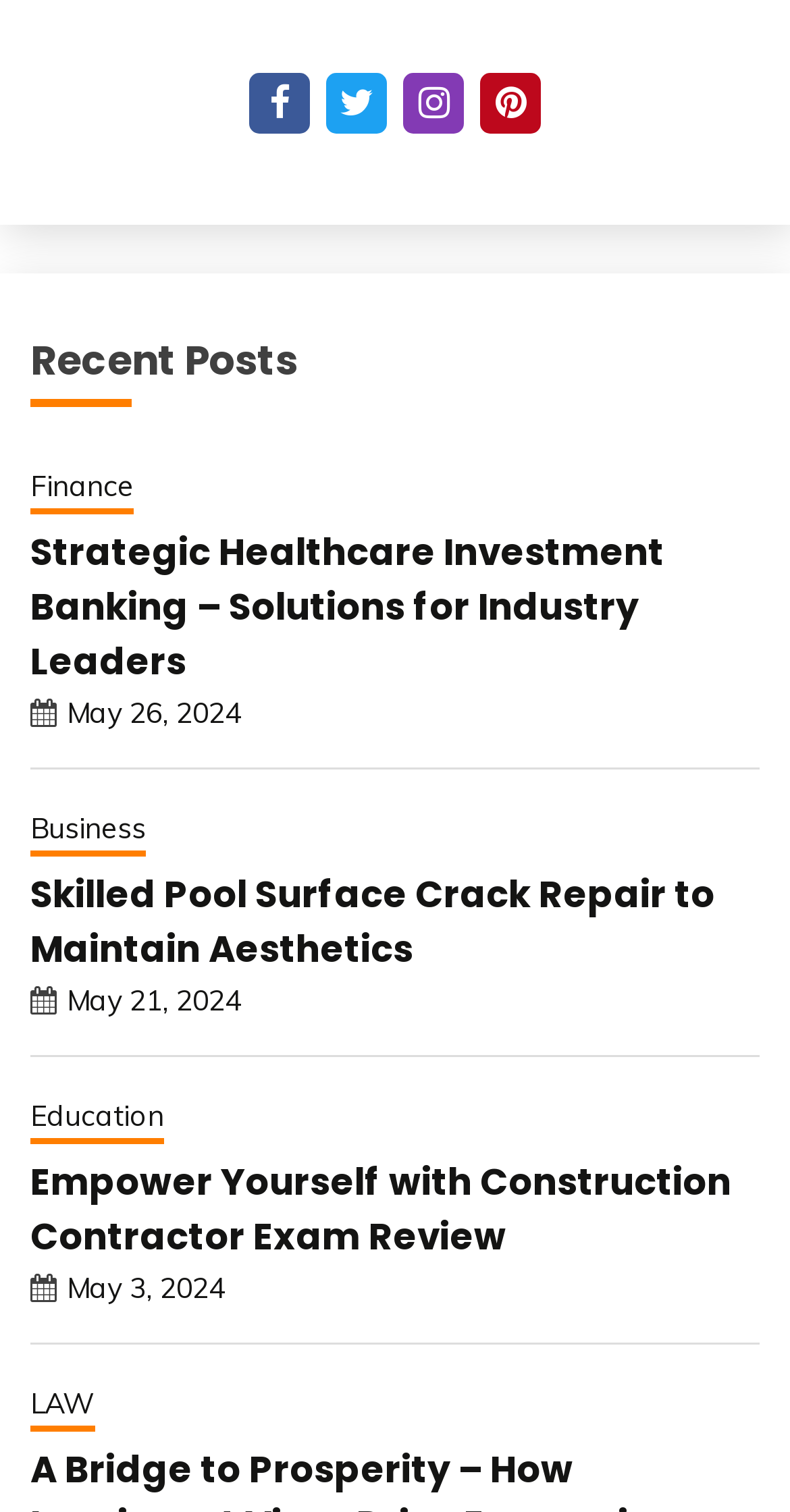What is the category of the post 'Strategic Healthcare Investment Banking – Solutions for Industry Leaders'?
Could you give a comprehensive explanation in response to this question?

The post 'Strategic Healthcare Investment Banking – Solutions for Industry Leaders' is categorized under 'Finance' as indicated by the link 'Finance' above the post.